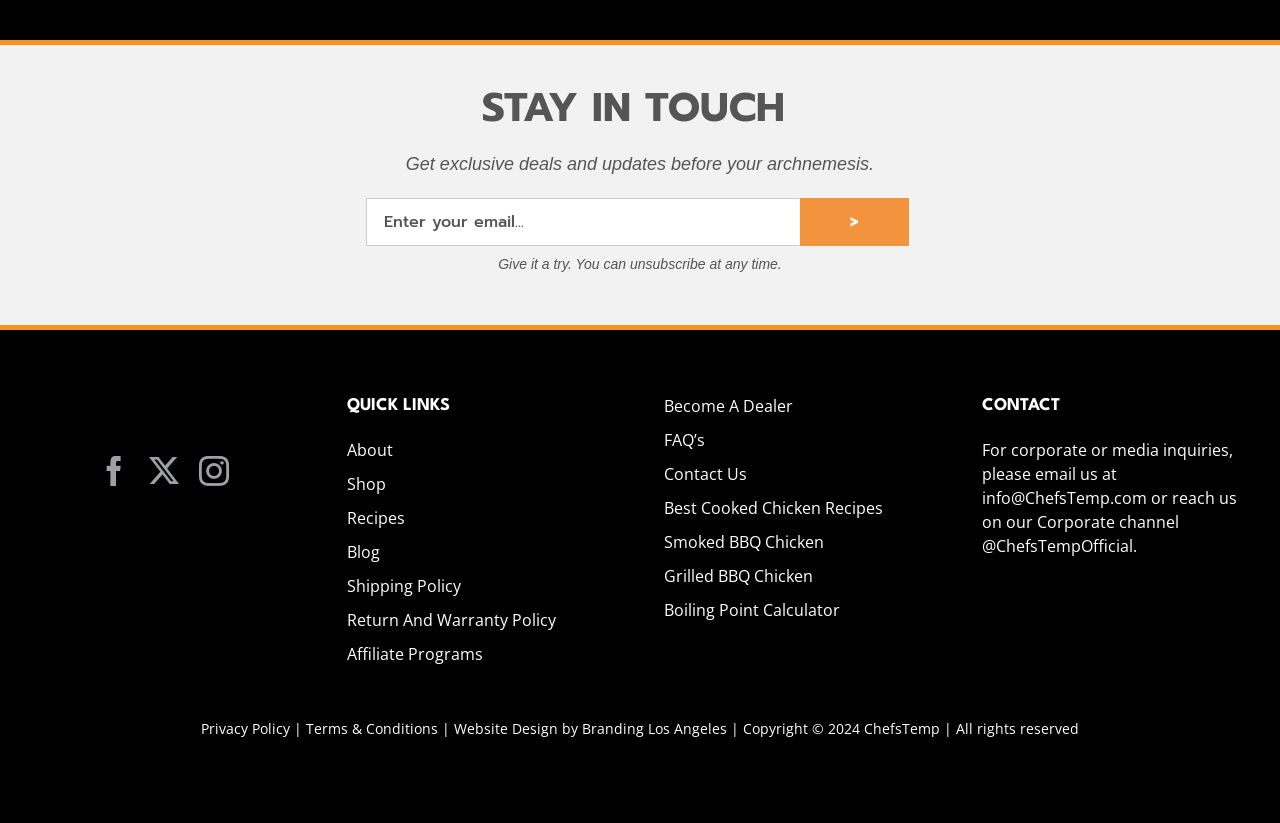How many social media links are present on the webpage?
Using the information from the image, answer the question thoroughly.

There are three social media links present on the webpage, which are 'facebook', 'twitter', and 'instagram'. These links are located at the top right of the webpage, with bounding box coordinates of [0.078, 0.555, 0.101, 0.591], [0.117, 0.555, 0.14, 0.591], and [0.156, 0.555, 0.179, 0.591] respectively.